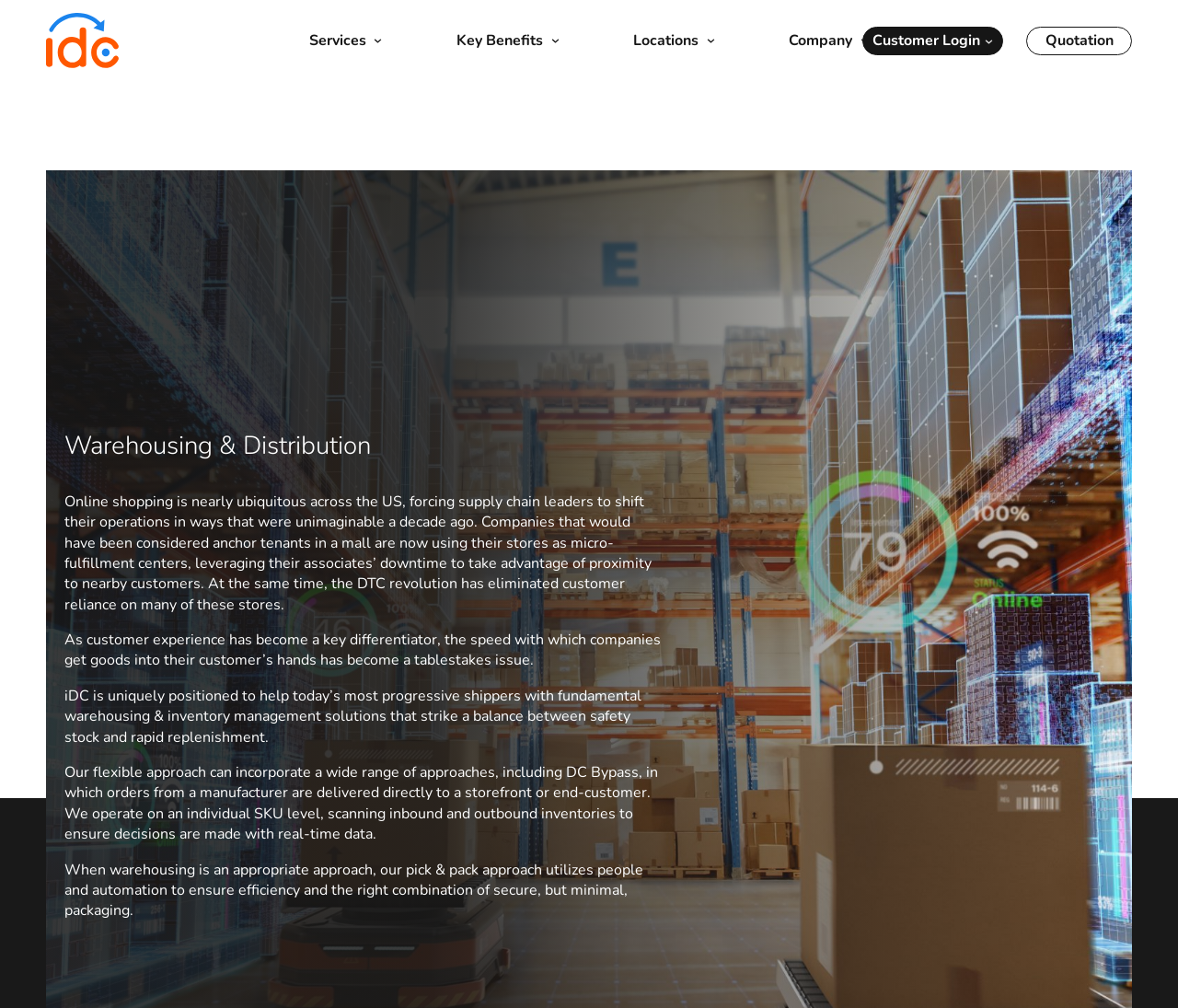Could you indicate the bounding box coordinates of the region to click in order to complete this instruction: "Click on About Us".

[0.361, 0.115, 0.415, 0.148]